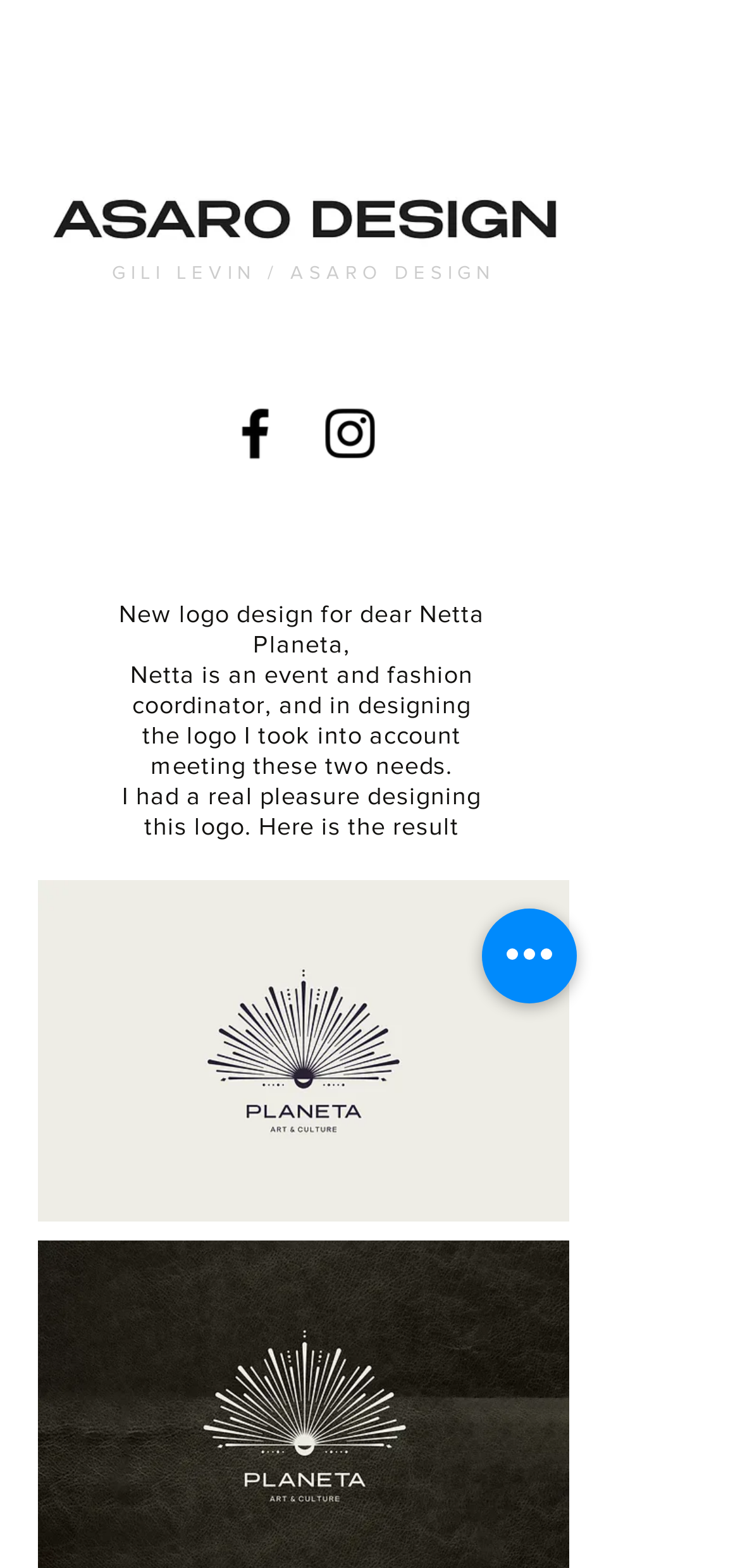Describe all significant elements and features of the webpage.

The webpage is about Asaro Design, specifically showcasing a logo design project for Netta Planeta. At the top left, there is a logo image of "newlogo-47.jpg" and a heading that reads "GILI LEVIN / ASARO DESIGN". Below the heading, there is a list of social media links, including Facebook and Instagram, each represented by an icon.

To the right of the social media links, there is a navigation menu labeled "Site" with a button that has a popup menu. The navigation menu is positioned near the top of the page.

The main content of the page is a description of the logo design project. There are three paragraphs of text that explain the design process and the needs of the client, Netta Planeta. The text is positioned below the navigation menu and social media links.

Below the text, there is a large image of the designed logo, "2_ copy 5.jpg", which takes up most of the bottom half of the page. At the bottom right, there is a button labeled "פעולות מהירות", which translates to "Quick Actions".

Overall, the webpage has a clean and simple layout, with a focus on showcasing the logo design project and providing a brief description of the design process.